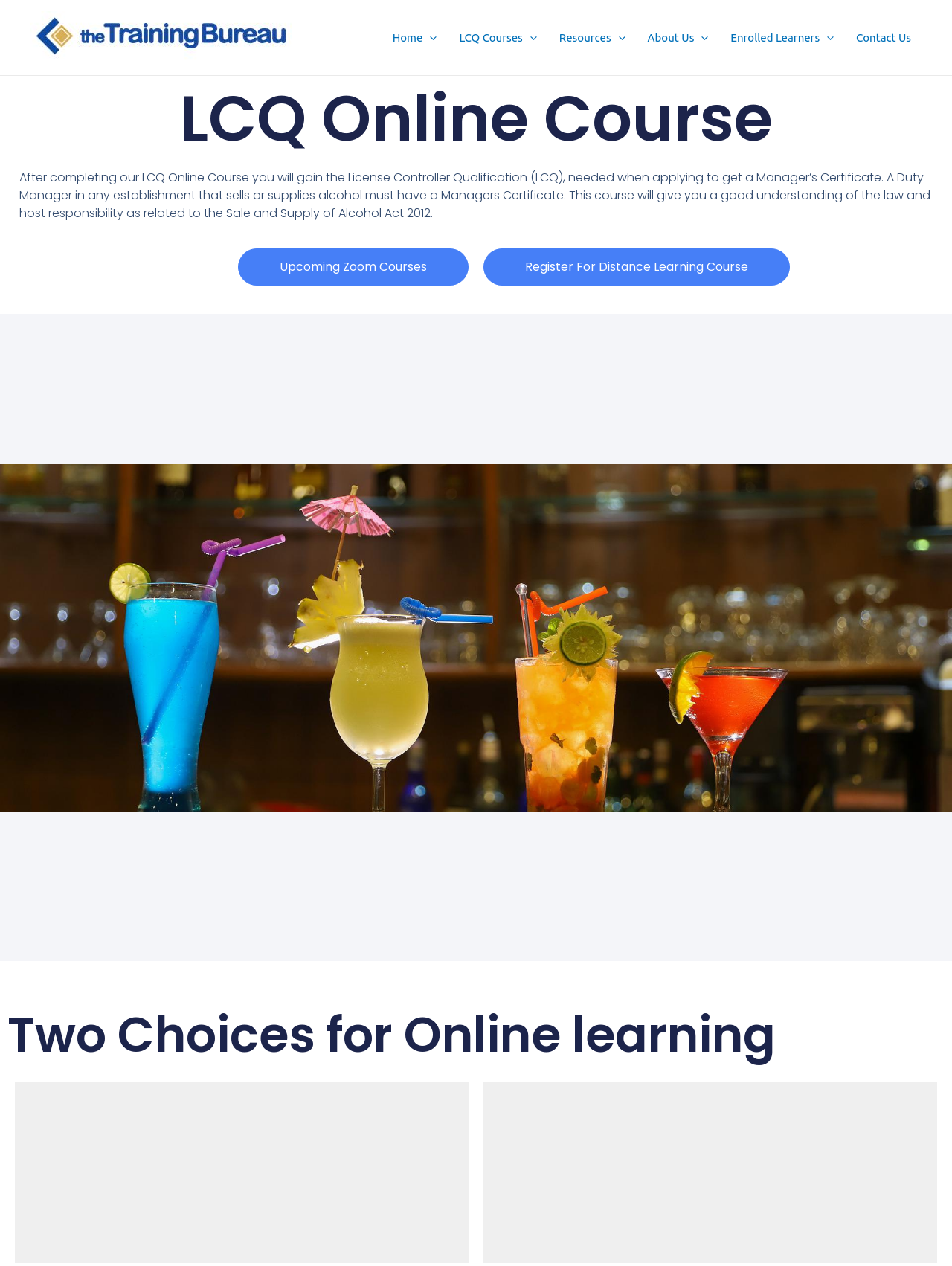Please identify the bounding box coordinates of the element's region that I should click in order to complete the following instruction: "Toggle the Home menu". The bounding box coordinates consist of four float numbers between 0 and 1, i.e., [left, top, right, bottom].

[0.444, 0.006, 0.459, 0.053]